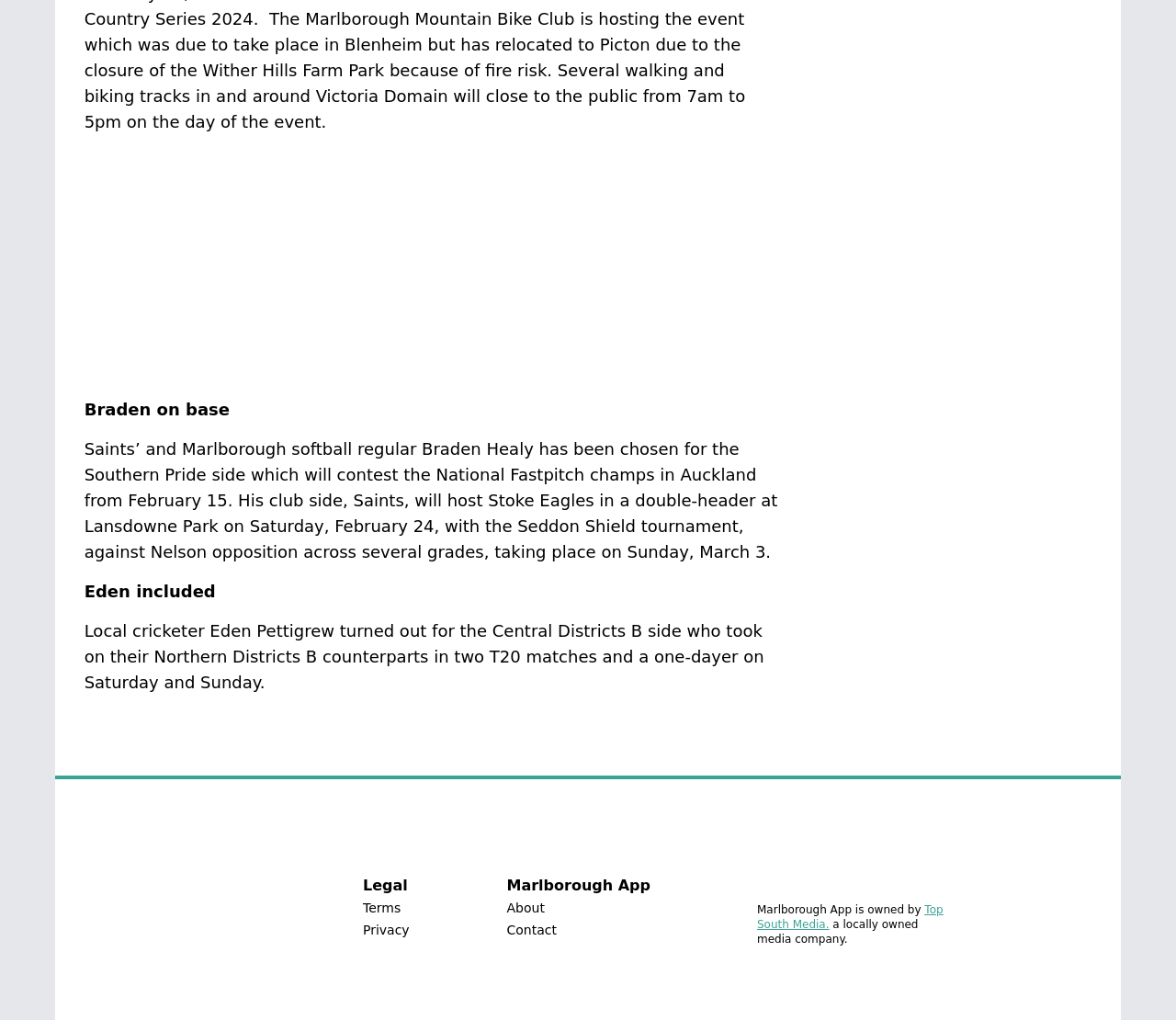What is the name of the media company that owns Marlborough App?
Based on the screenshot, provide your answer in one word or phrase.

Top South Media